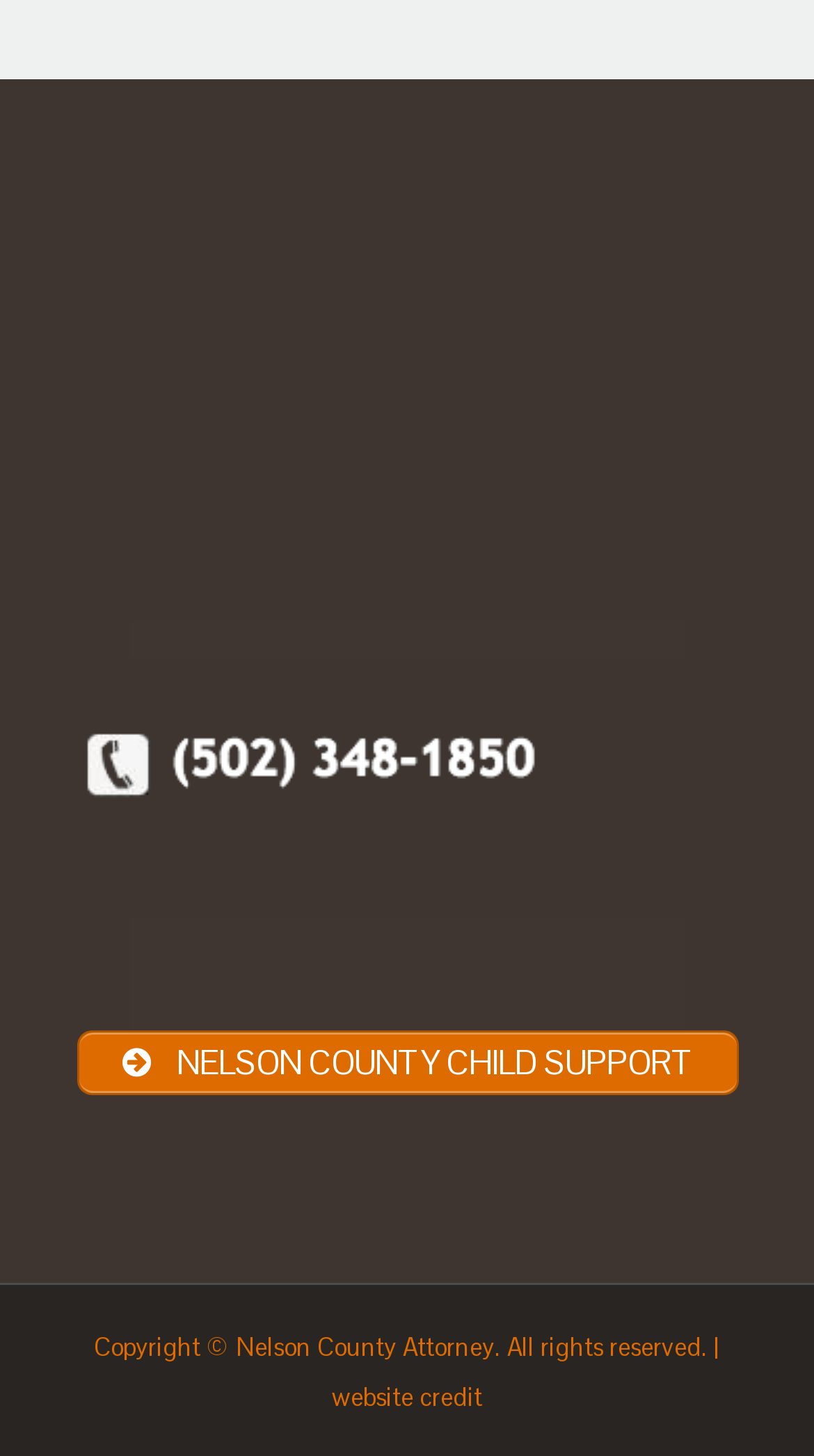Please analyze the image and provide a thorough answer to the question:
What is the purpose of the webpage?

The purpose of the webpage can be inferred from the link element with the text ' NELSON COUNTY CHILD SUPPORT' which suggests that the webpage is related to child support services in Nelson County.